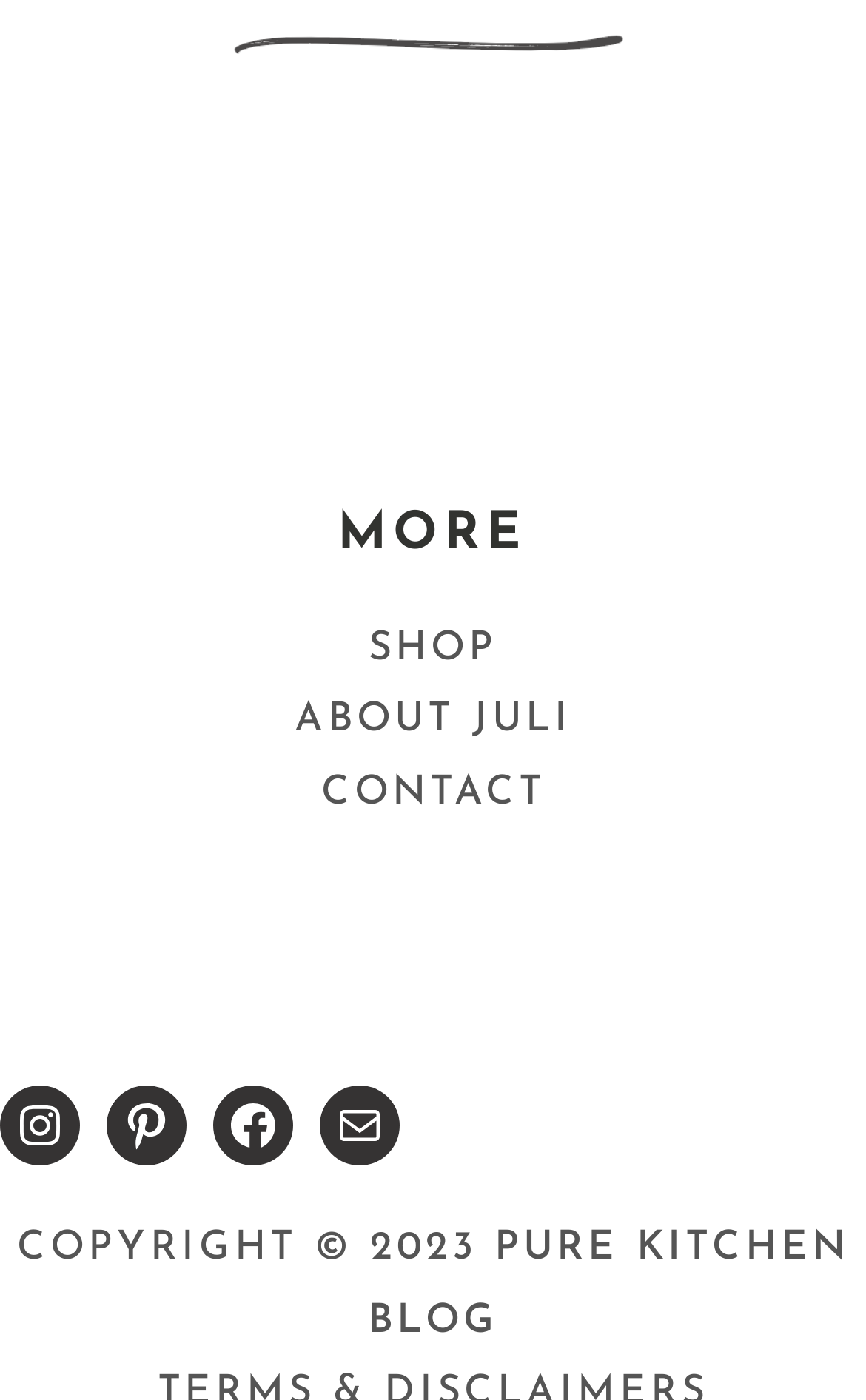Provide the bounding box coordinates of the area you need to click to execute the following instruction: "Visit the 'SHOP' page".

[0.426, 0.449, 0.574, 0.479]